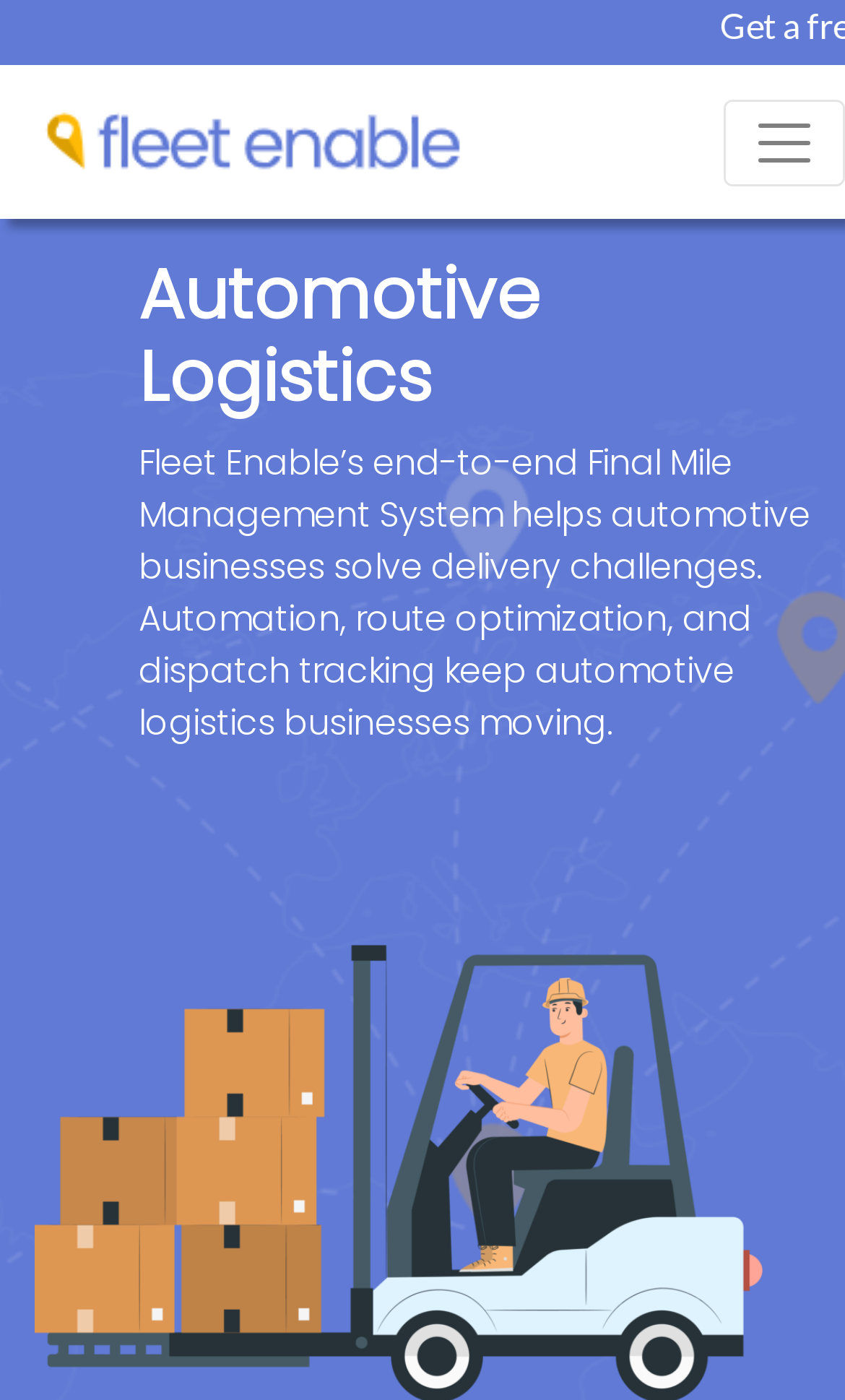Extract the bounding box coordinates for the HTML element that matches this description: "aria-label="Toggle navigation"". The coordinates should be four float numbers between 0 and 1, i.e., [left, top, right, bottom].

[0.856, 0.07, 1.0, 0.132]